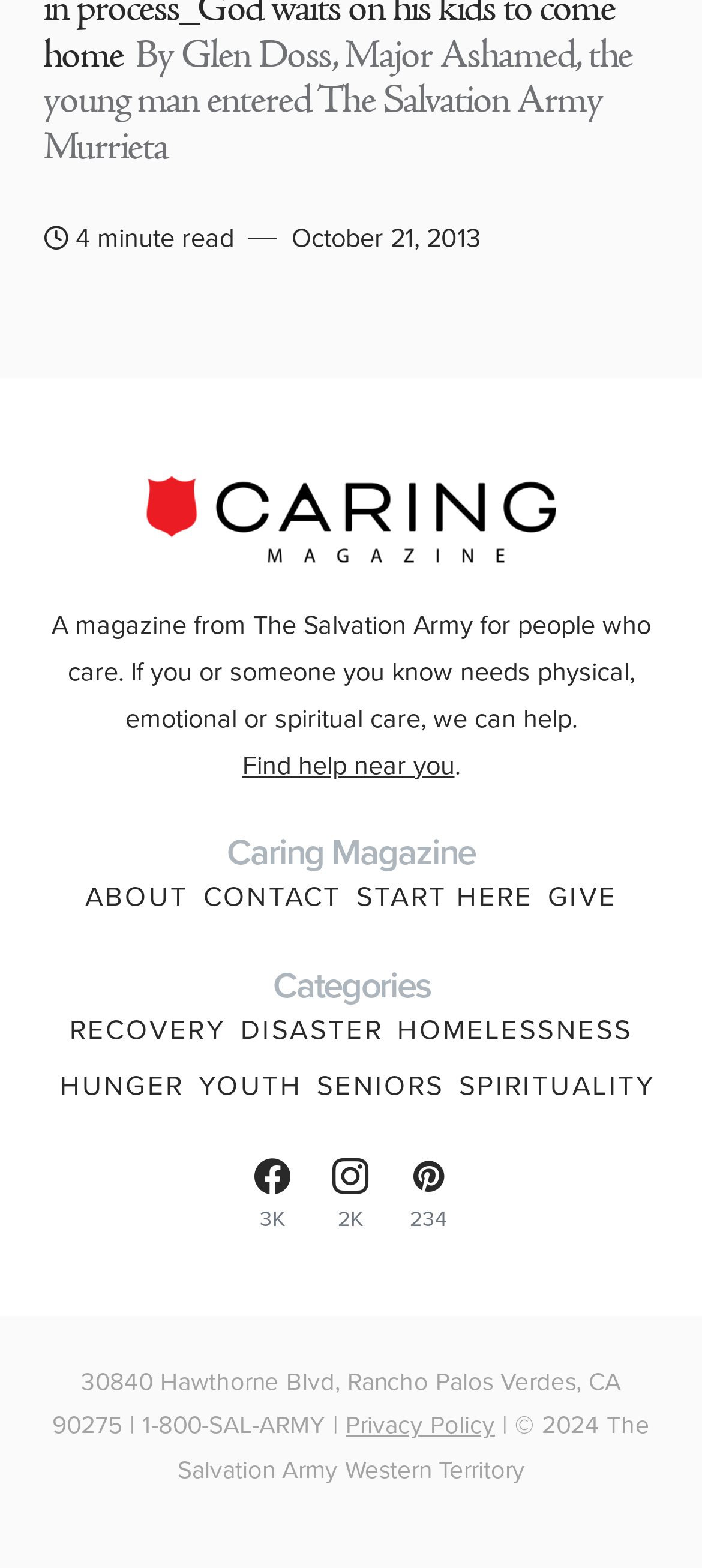Identify the bounding box coordinates of the region that needs to be clicked to carry out this instruction: "Find help near you". Provide these coordinates as four float numbers ranging from 0 to 1, i.e., [left, top, right, bottom].

[0.345, 0.475, 0.647, 0.5]